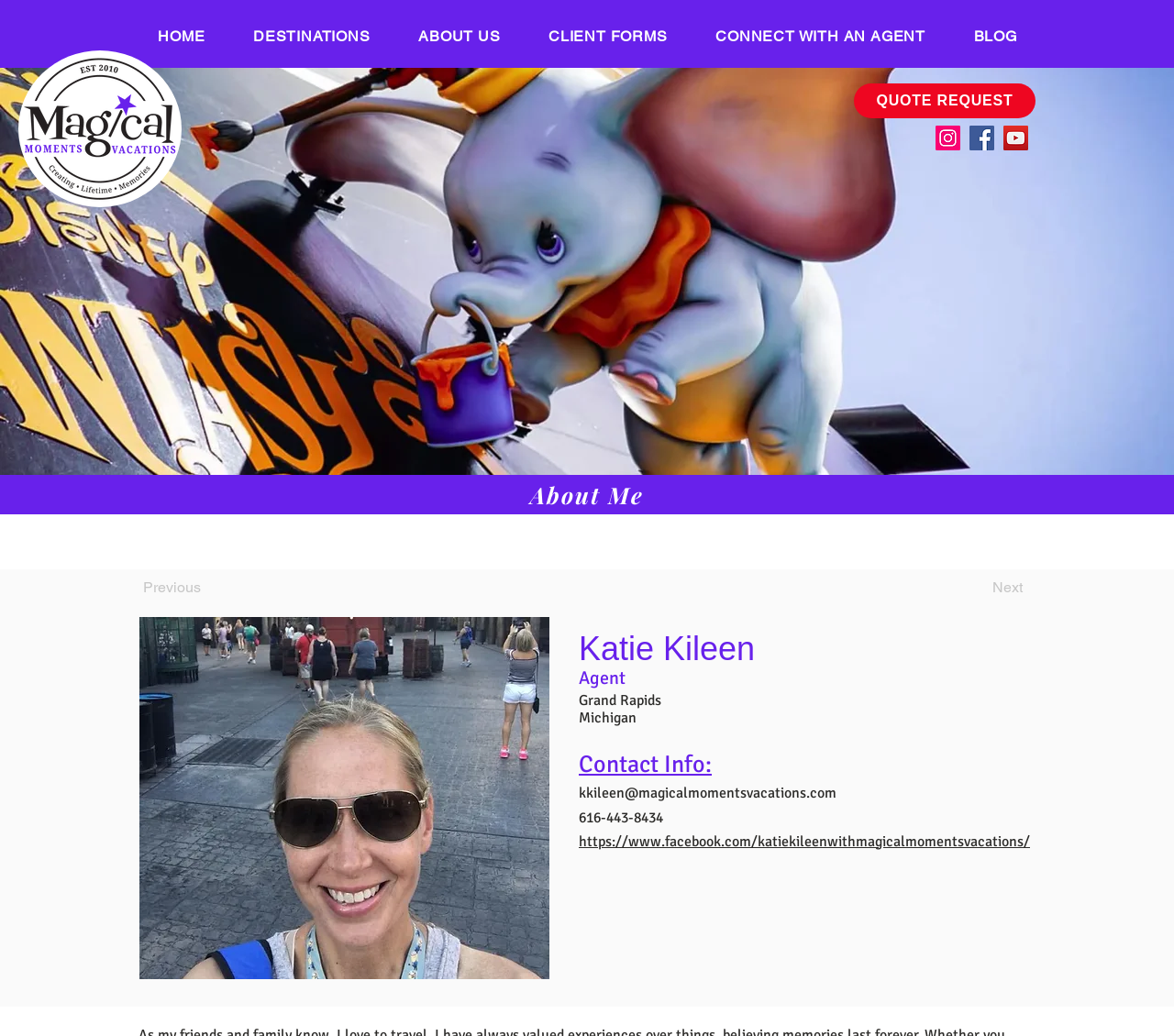Using the given description, provide the bounding box coordinates formatted as (top-left x, top-left y, bottom-right x, bottom-right y), with all values being floating point numbers between 0 and 1. Description: alt="TechVicity Logo"

None